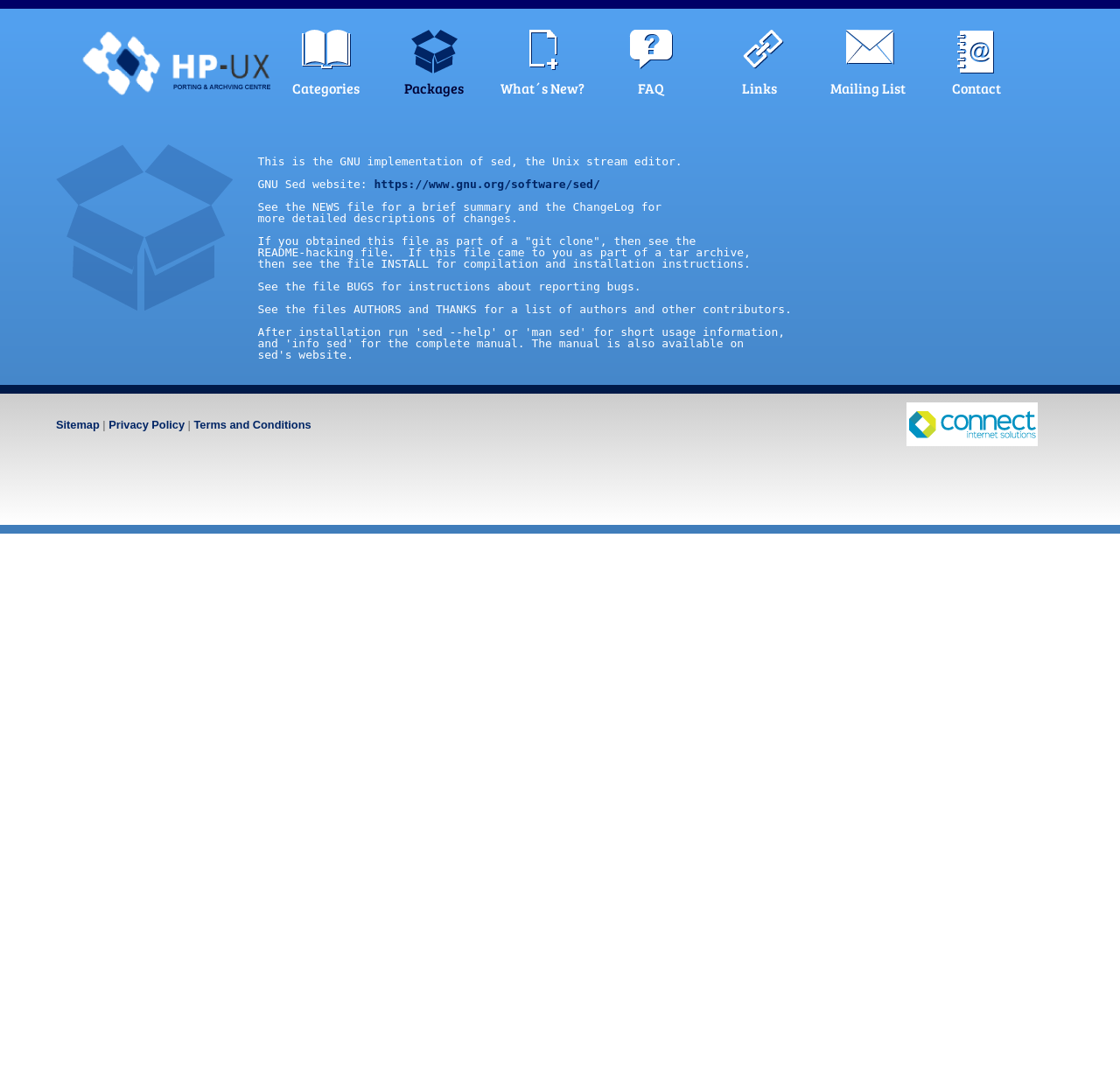Show the bounding box coordinates of the element that should be clicked to complete the task: "Click the HP UX logo".

[0.07, 0.021, 0.242, 0.09]